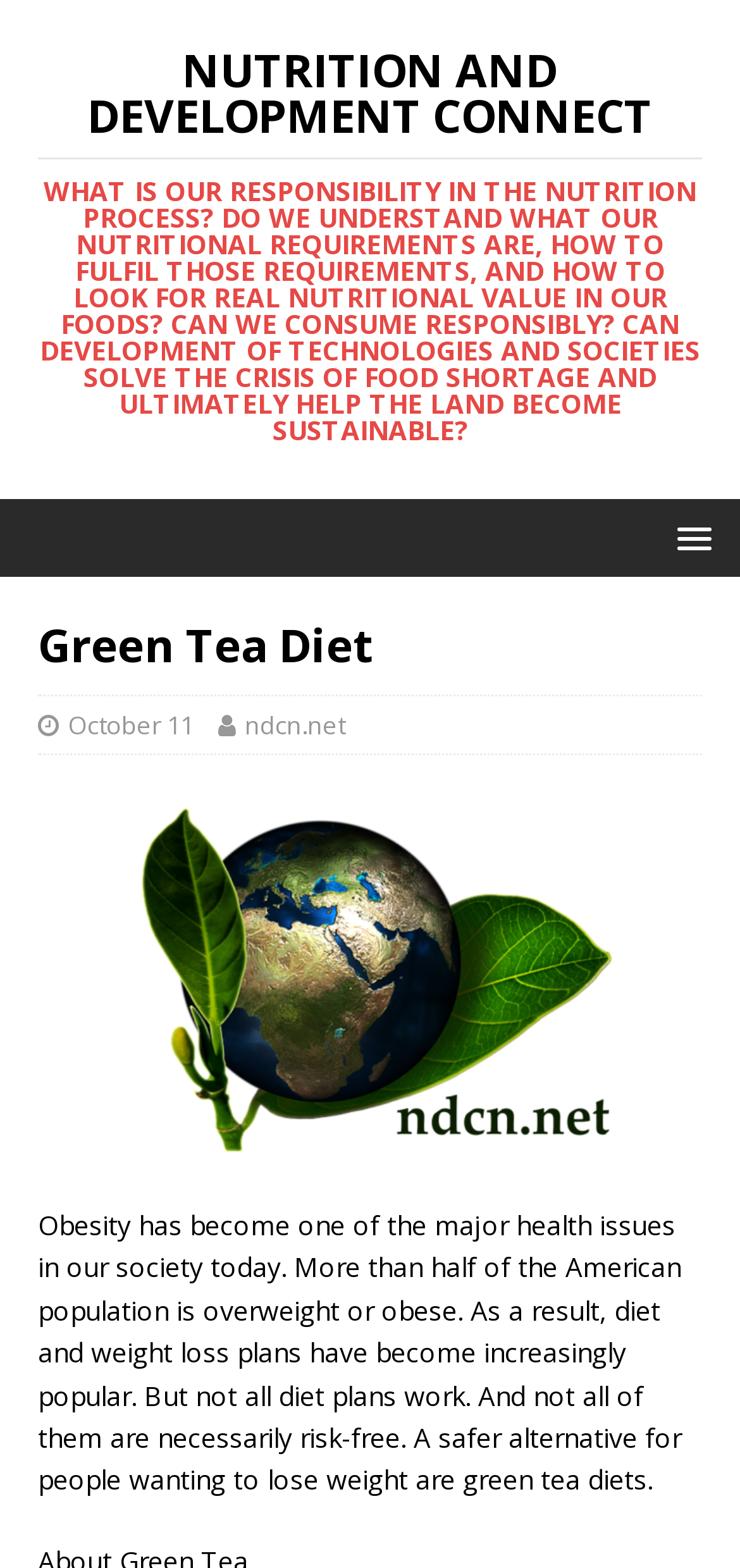For the given element description MENU, determine the bounding box coordinates of the UI element. The coordinates should follow the format (top-left x, top-left y, bottom-right x, bottom-right y) and be within the range of 0 to 1.

[0.872, 0.325, 0.987, 0.36]